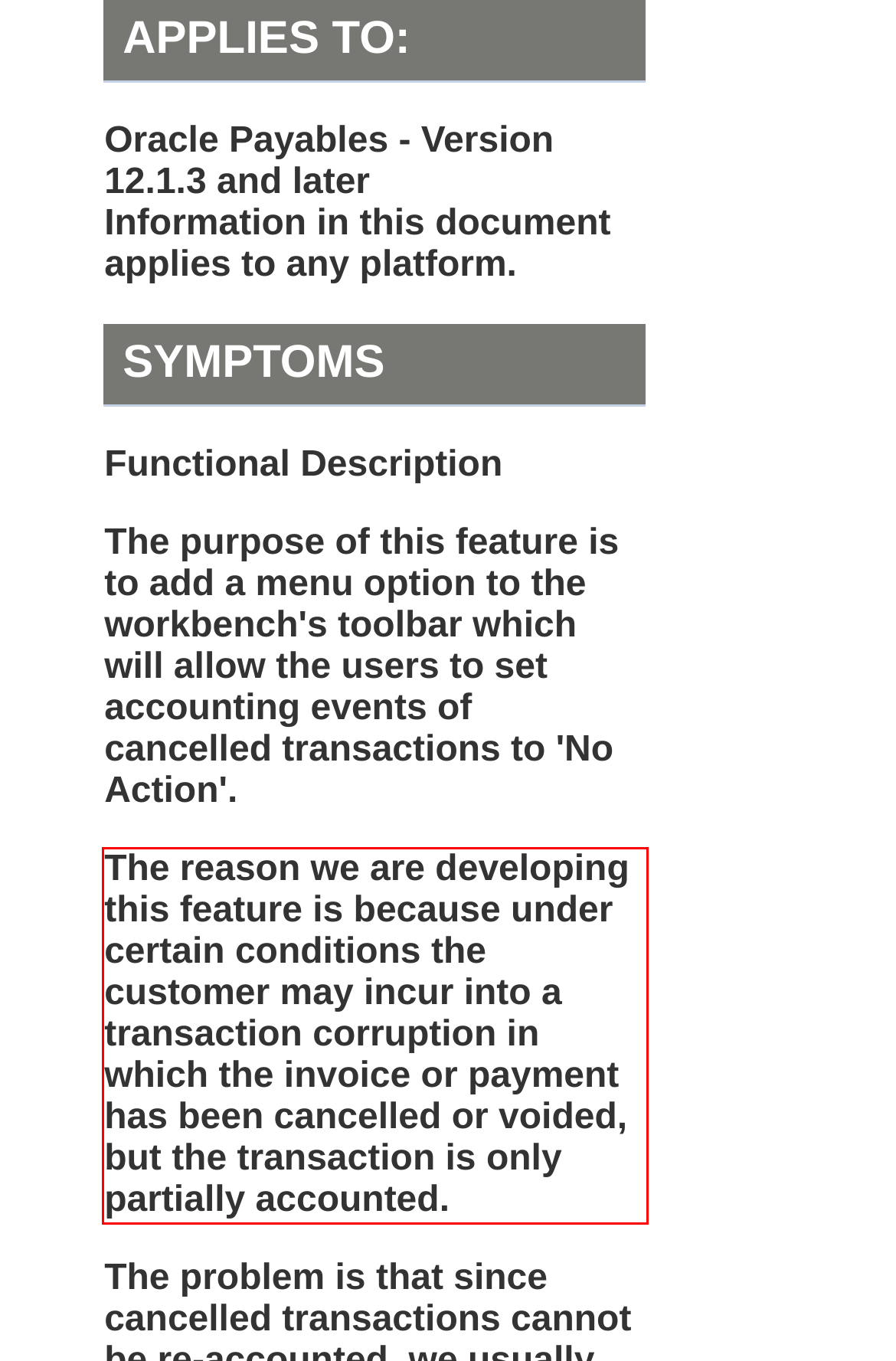Identify and extract the text within the red rectangle in the screenshot of the webpage.

The reason we are developing this feature is because under certain conditions the customer may incur into a transaction corruption in which the invoice or payment has been cancelled or voided, but the transaction is only partially accounted.